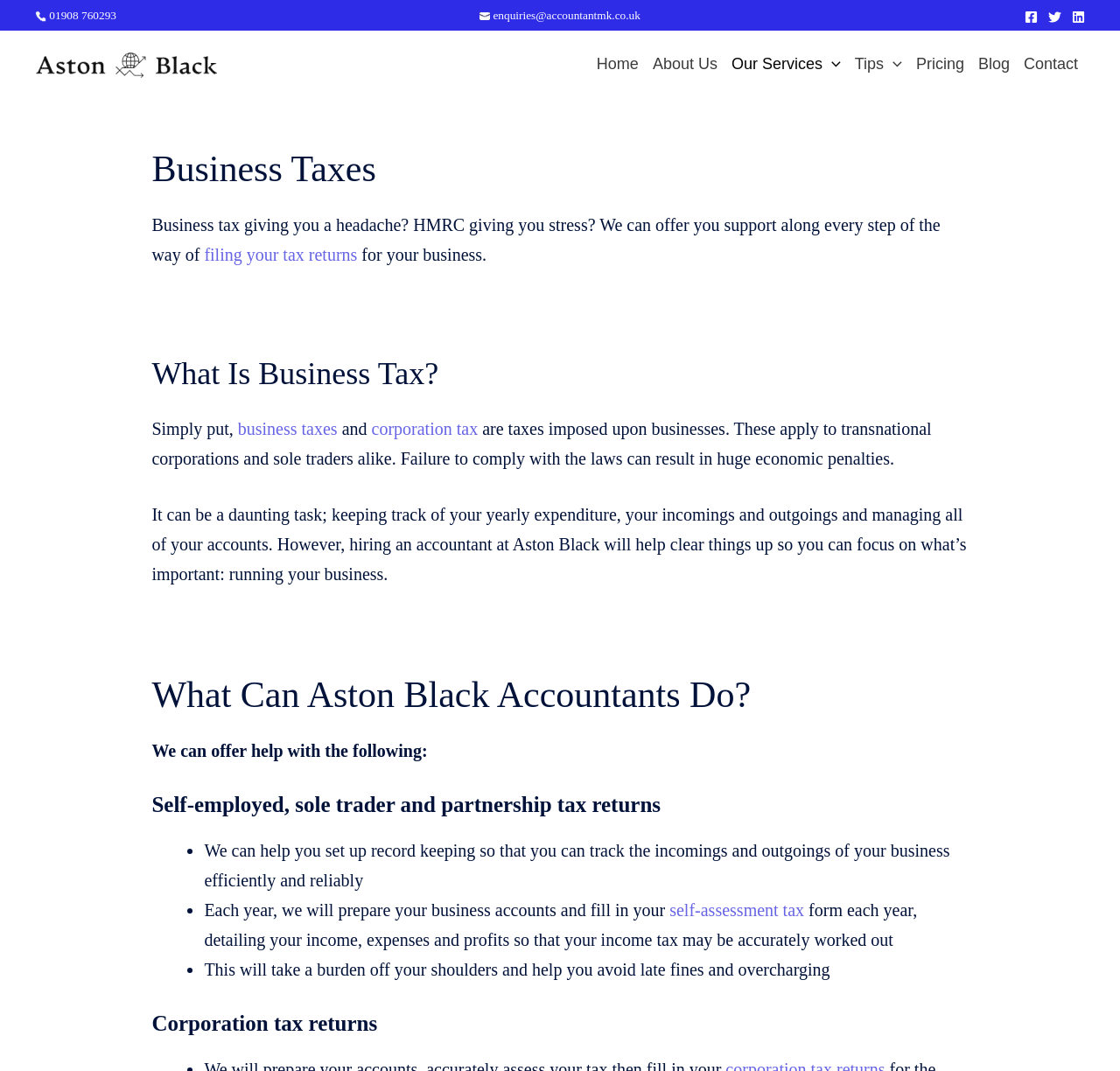Why might someone need help with business taxes?
Offer a detailed and full explanation in response to the question.

The webpage suggests that someone might need help with business taxes to avoid late fines and overcharging, implying that proper tax management is important to avoid penalties.